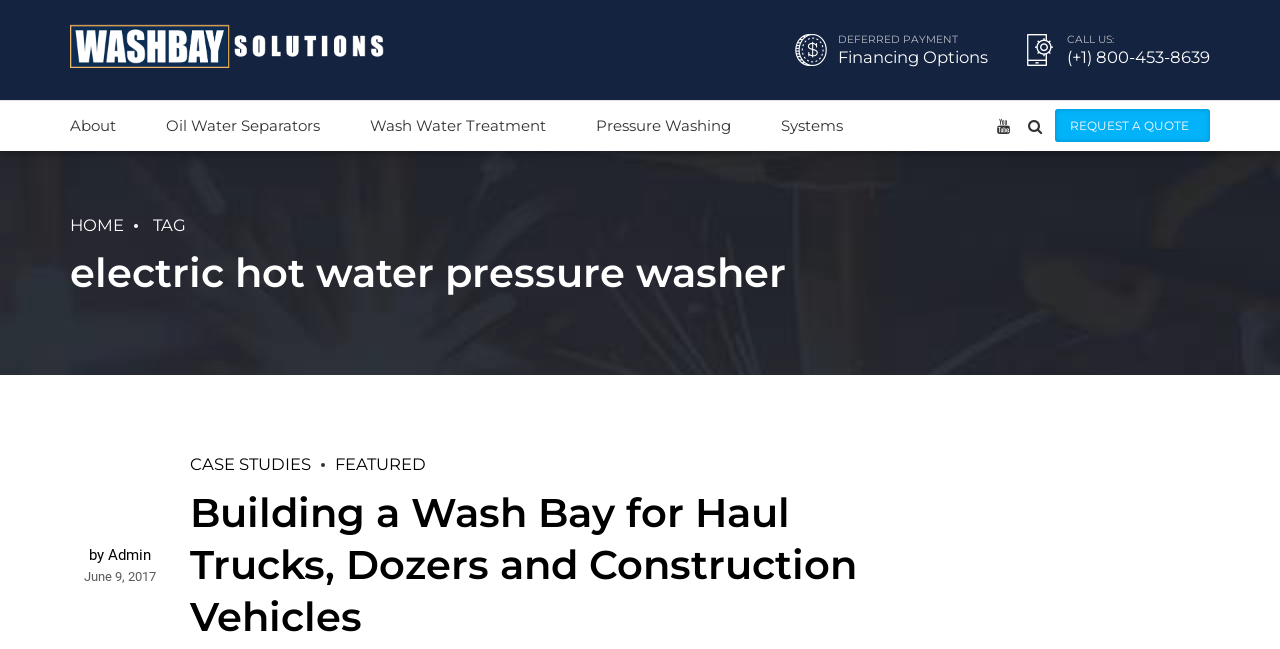What is the purpose of the 'DEFERRED PAYMENT Financing Options' link?
Identify the answer in the screenshot and reply with a single word or phrase.

To provide financing options